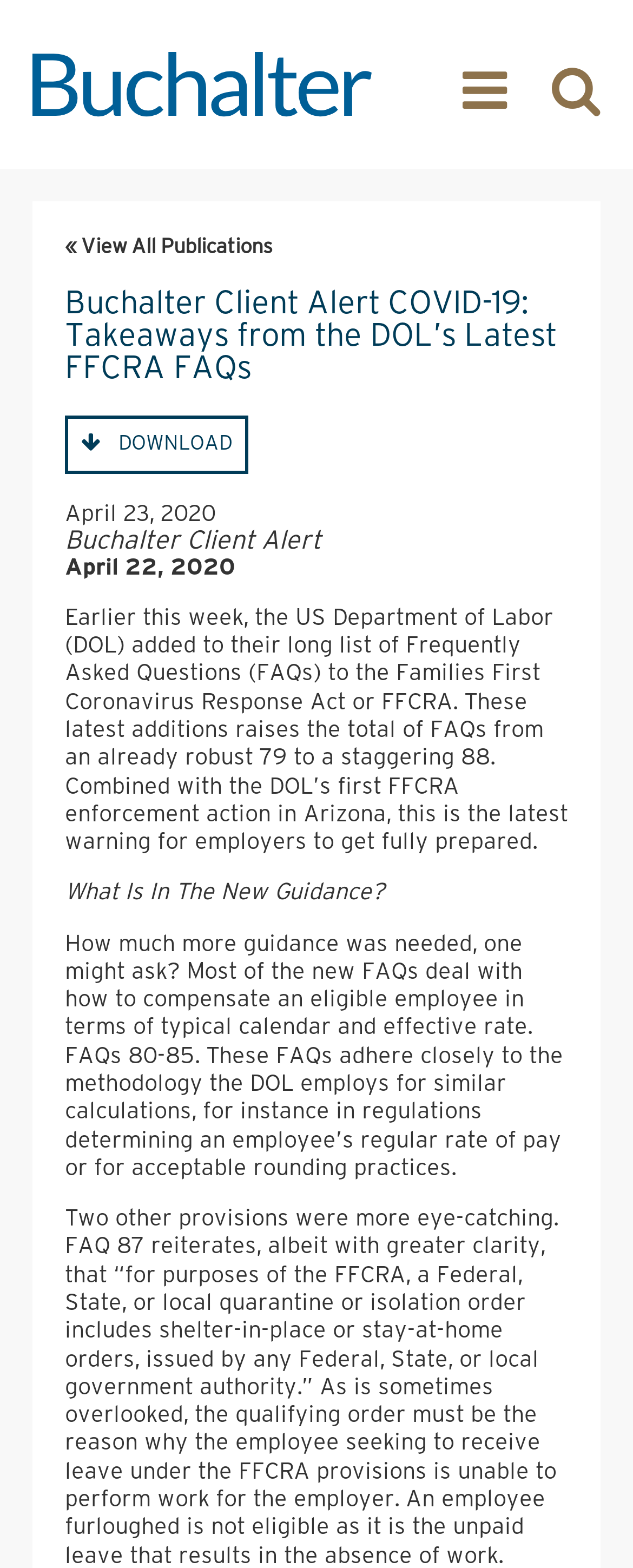Write a detailed summary of the webpage, including text, images, and layout.

The webpage is a client alert from Buchalter Law Firm, focused on COVID-19 and the US Department of Labor's latest FAQs. At the top left, there is a link to "Buchalter" accompanied by an image of the same name. On the top right, there are two links, "menu" and "search". 

Below the top section, there is a heading that reads "Buchalter Client Alert COVID-19: Takeaways from the DOL’s Latest FFCRA FAQs". To the right of the heading, there is a link to download the content. 

The main content of the webpage is divided into sections. The first section displays the date "April 23, 2020" and the title "Buchalter Client Alert". Below this, there is a paragraph of text that provides an overview of the latest additions to the FAQs by the US Department of Labor. 

The next section is headed by the question "What Is In The New Guidance?" and is followed by a paragraph that explains the new guidance, specifically focusing on how to compensate eligible employees.